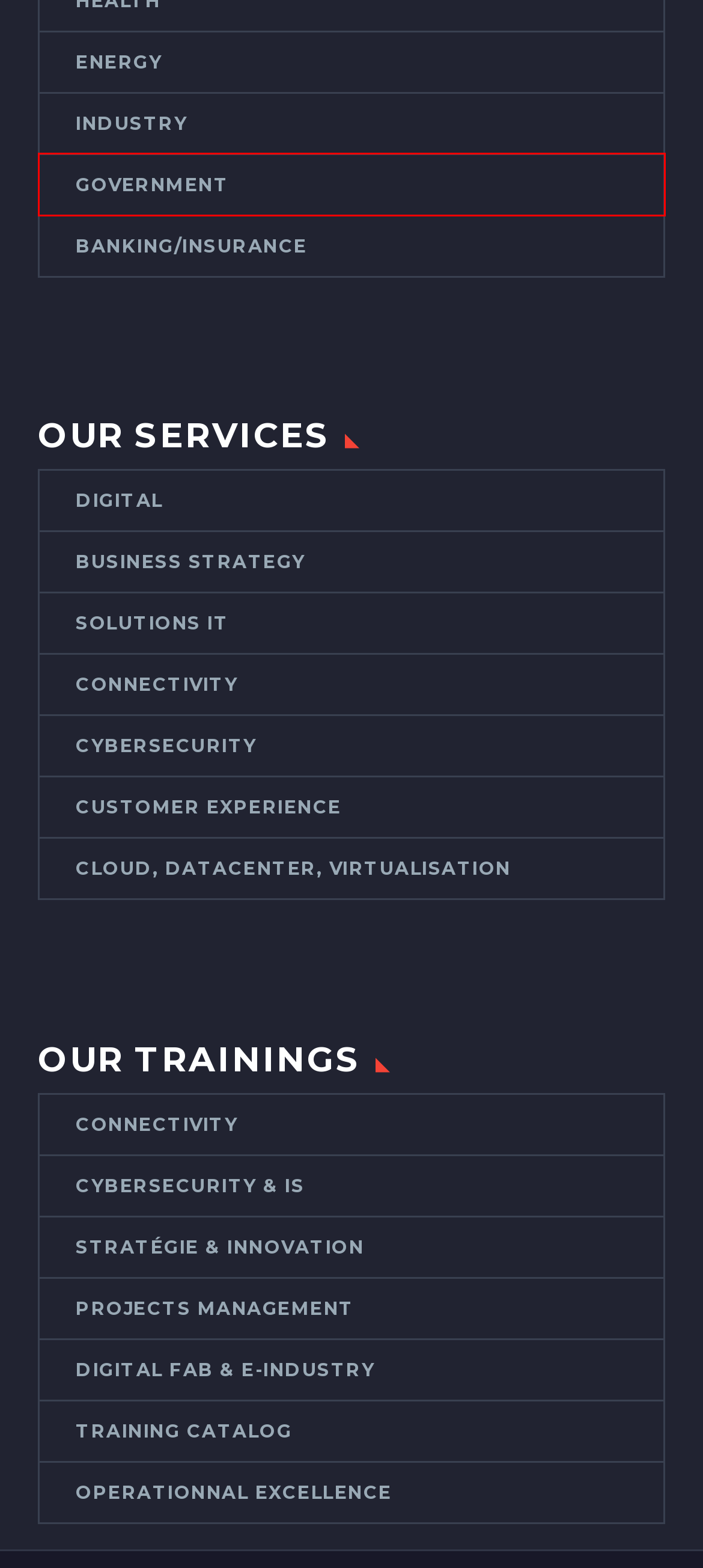You are provided with a screenshot of a webpage highlighting a UI element with a red bounding box. Choose the most suitable webpage description that matches the new page after clicking the element in the bounding box. Here are the candidates:
A. PROJECTS MANAGEMENT | MNS Consulting
B. Digital | MNS Consulting
C. Government | MNS Consulting
D. CONNECTIVITY | MNS Consulting
E. STRATÉGIE & INNOVATION | MNS Consulting
F. Connectivity | MNS Consulting
G. Industry | MNS Consulting
H. Solutions IT | MNS Consulting

C